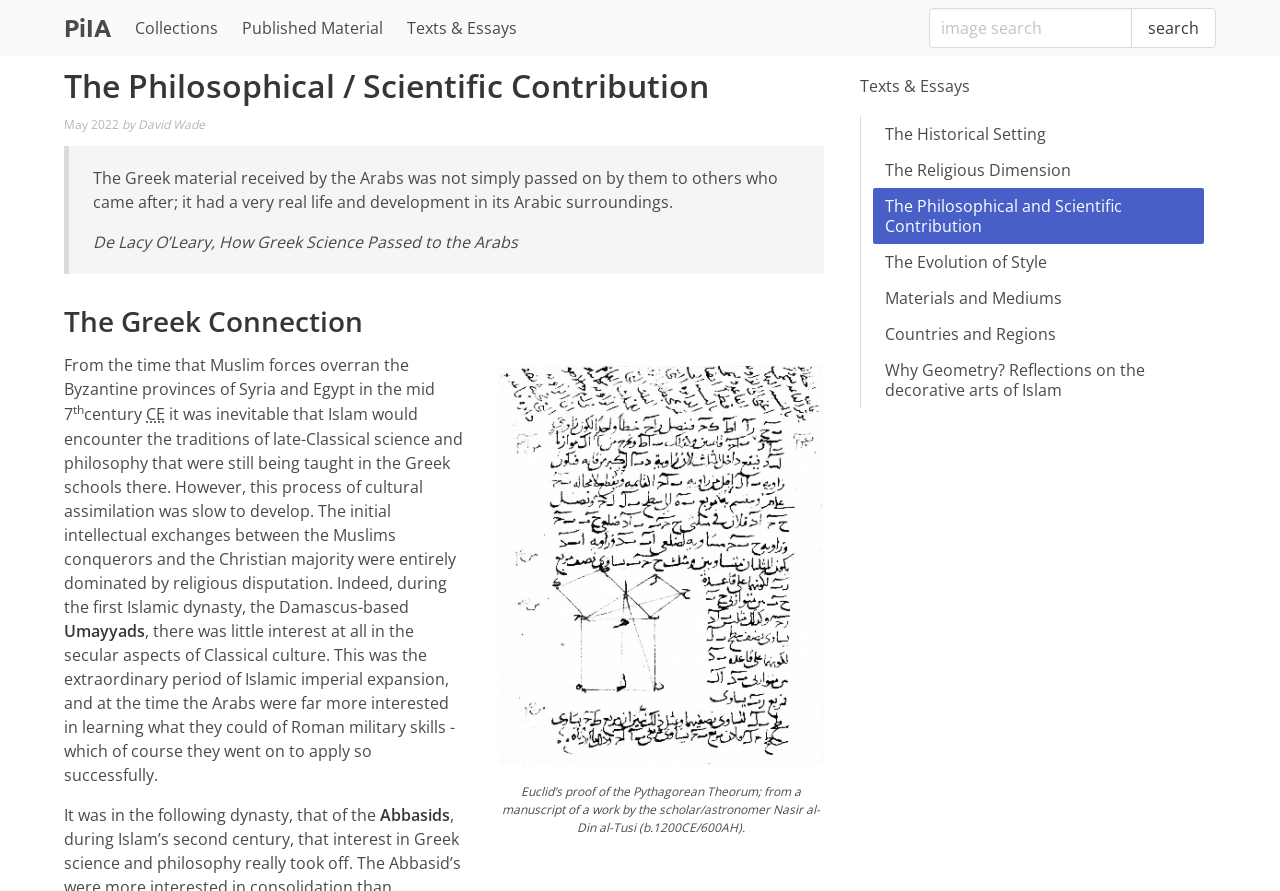What is the century mentioned in the article?
Using the image as a reference, answer the question in detail.

I found the century mentioned in the article by looking at the static text element that says 'From the time that Muslim forces overran the Byzantine provinces of Syria and Egypt in the mid 7'.